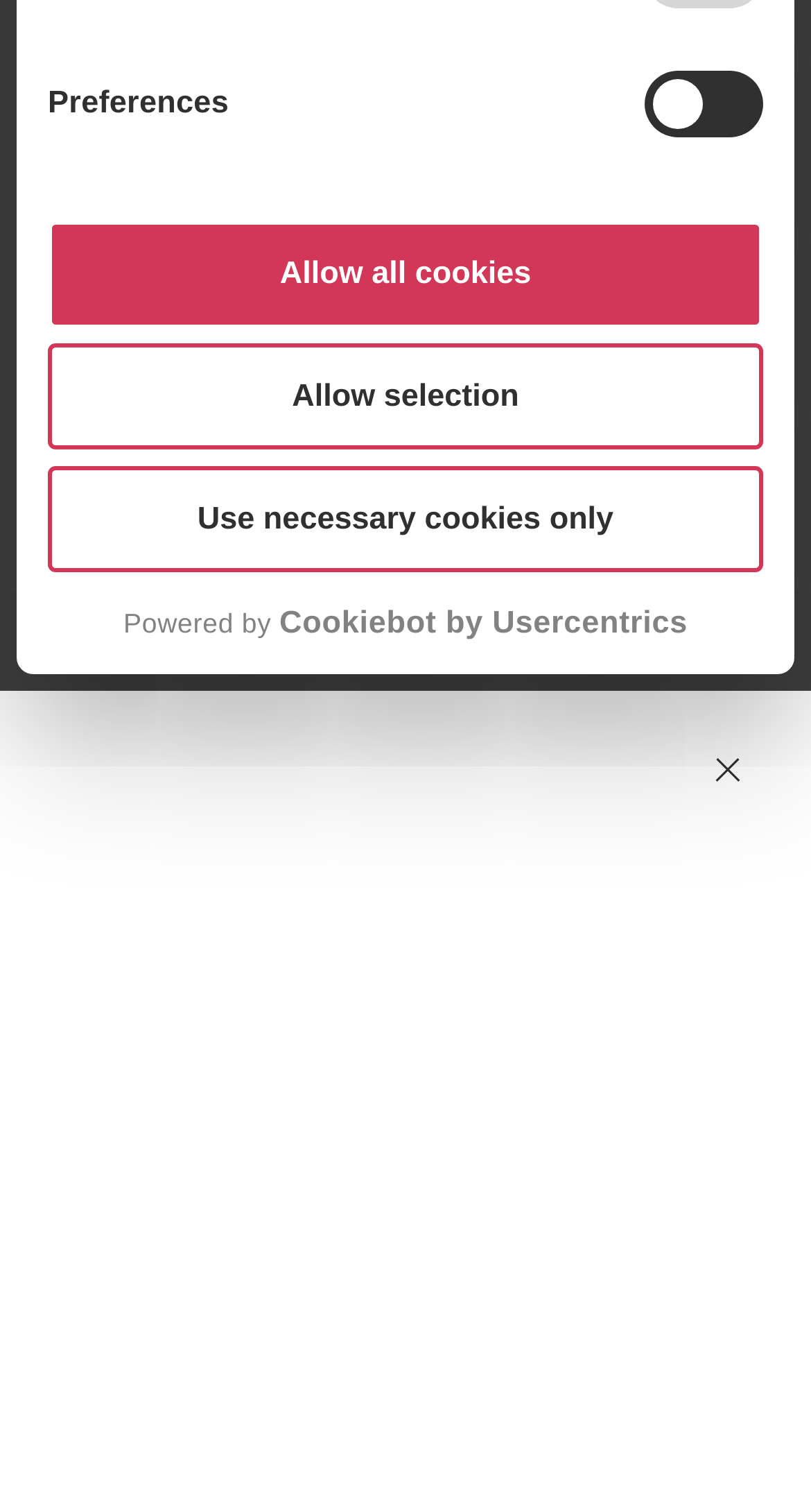From the webpage screenshot, identify the region described by Allow all cookies. Provide the bounding box coordinates as (top-left x, top-left y, bottom-right x, bottom-right y), with each value being a floating point number between 0 and 1.

[0.059, 0.146, 0.941, 0.217]